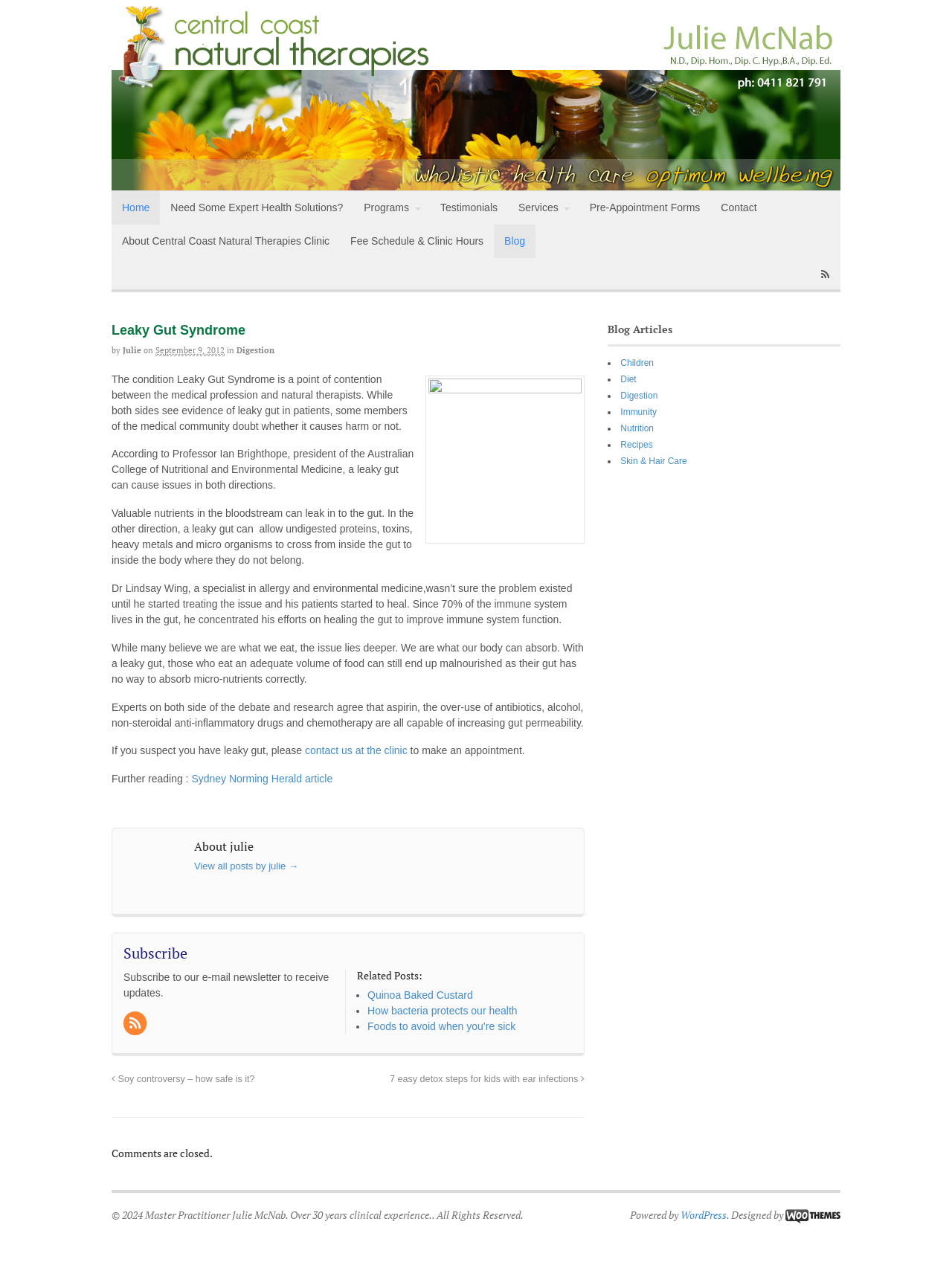Kindly determine the bounding box coordinates for the area that needs to be clicked to execute this instruction: "Read the article about Leaky Gut Syndrome".

[0.117, 0.255, 0.614, 0.267]